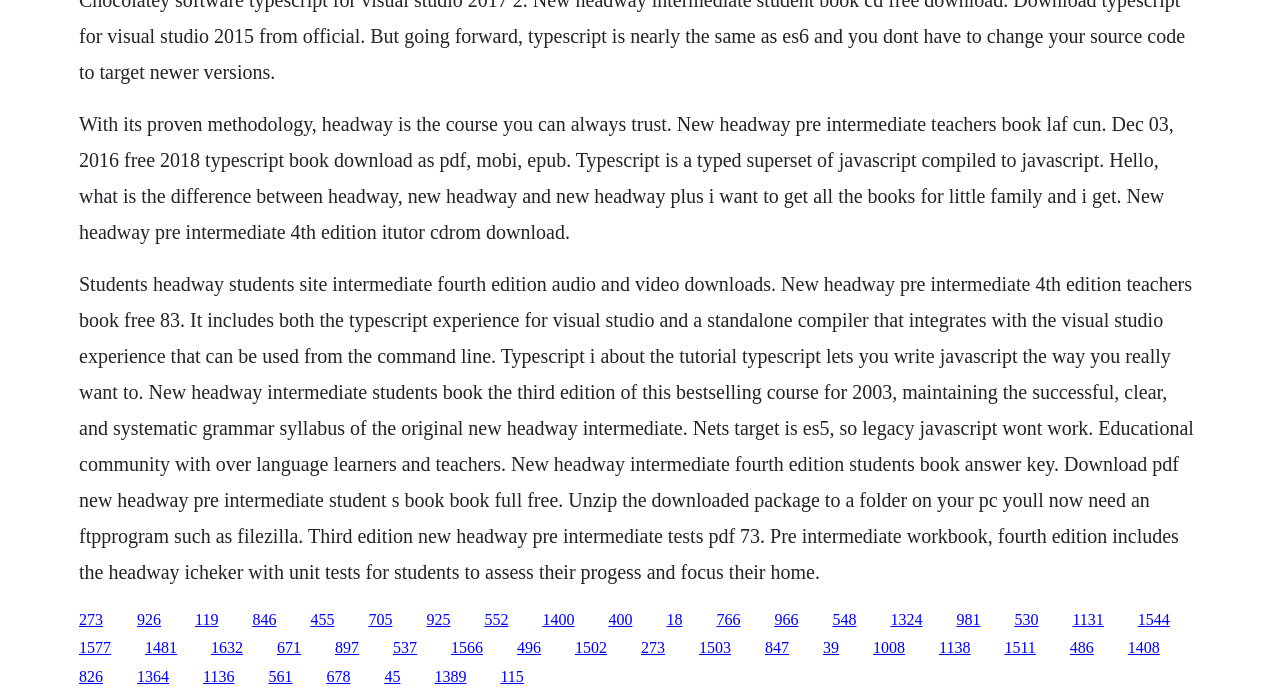What is the main topic of this webpage?
Please give a detailed and thorough answer to the question, covering all relevant points.

Based on the static text elements, it appears that the webpage is discussing the 'Headway' series of English language learning books, including 'New Headway' and 'New Headway Plus'. The text mentions various editions, teachers' books, and student resources, indicating that the webpage is focused on providing information about the 'Headway' series.